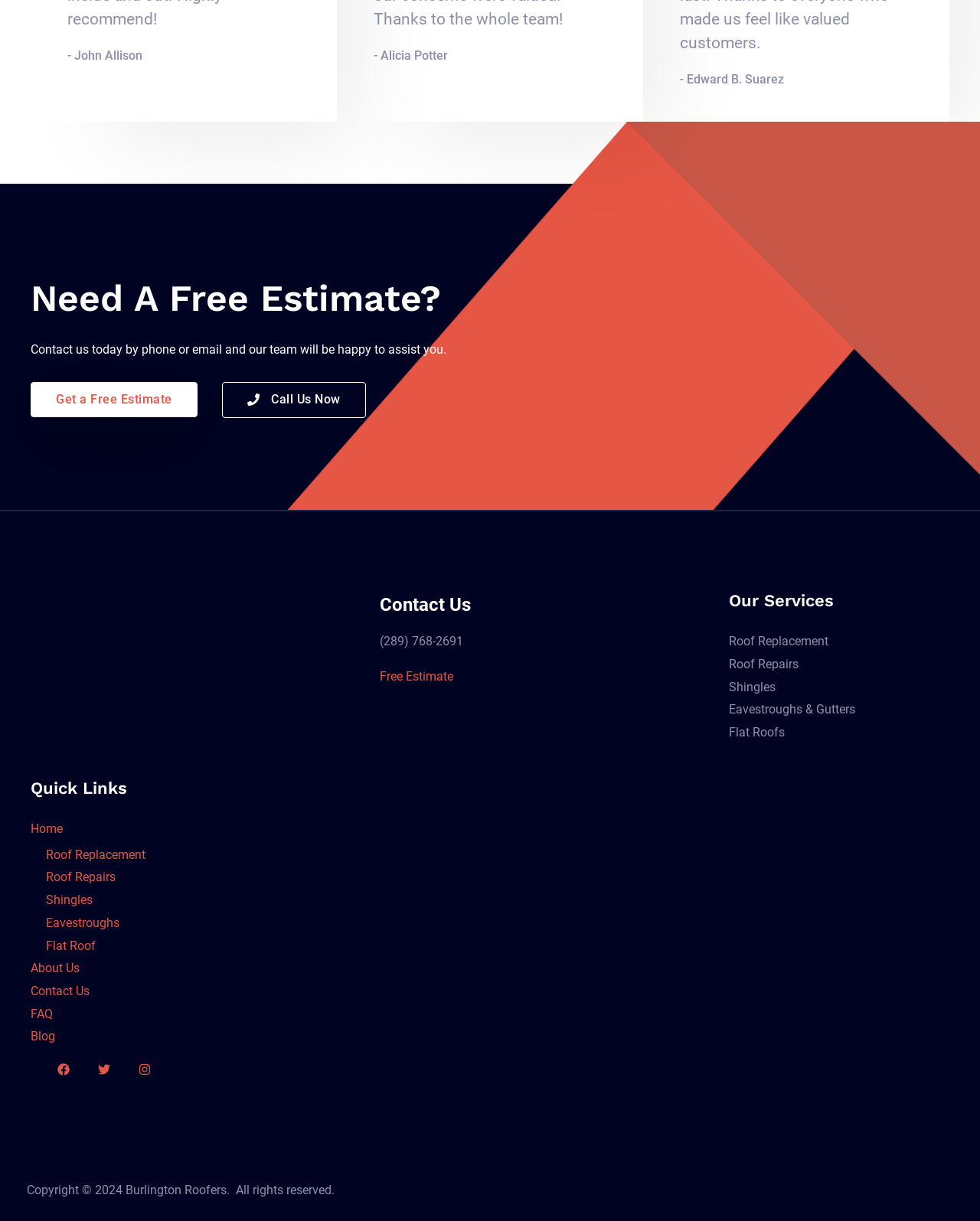Give the bounding box coordinates for the element described by: "Eavestroughs & Gutters".

[0.744, 0.575, 0.873, 0.587]